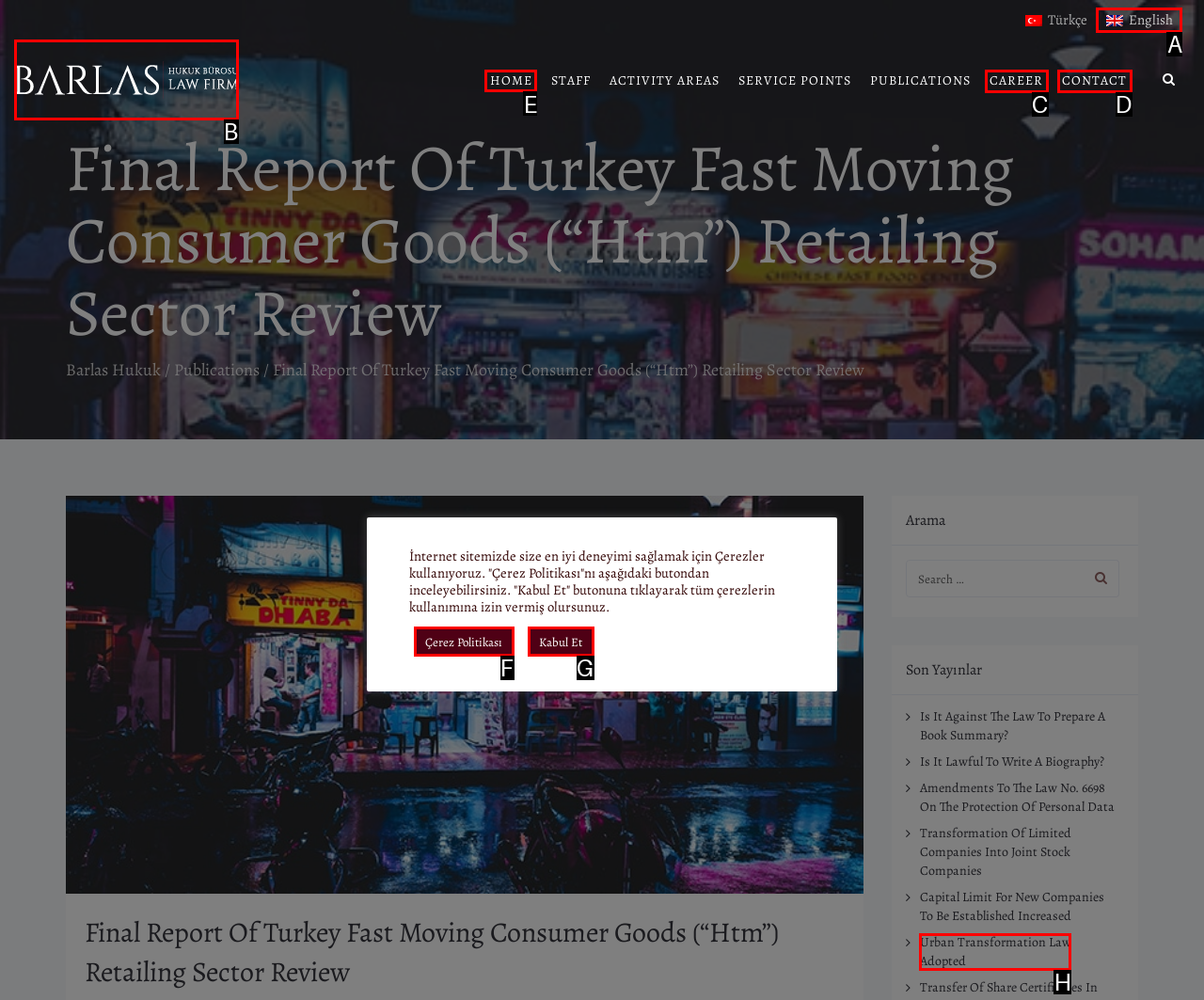Determine the appropriate lettered choice for the task: Go to HOME page. Reply with the correct letter.

E